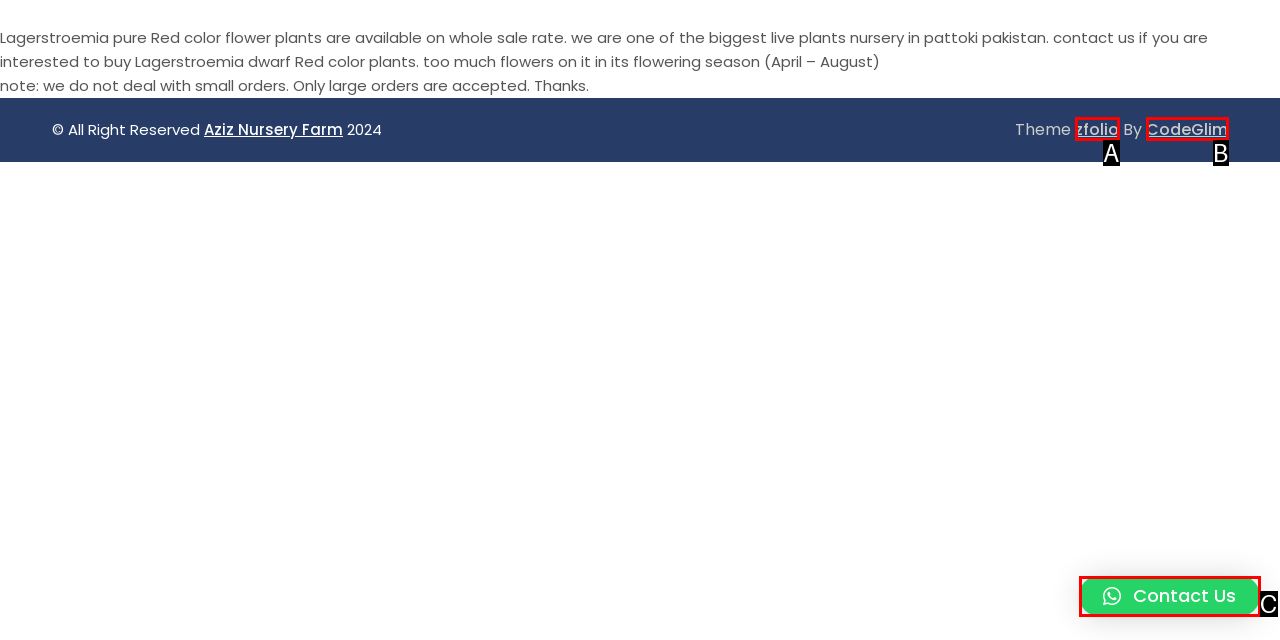From the description: zfolio, identify the option that best matches and reply with the letter of that option directly.

A